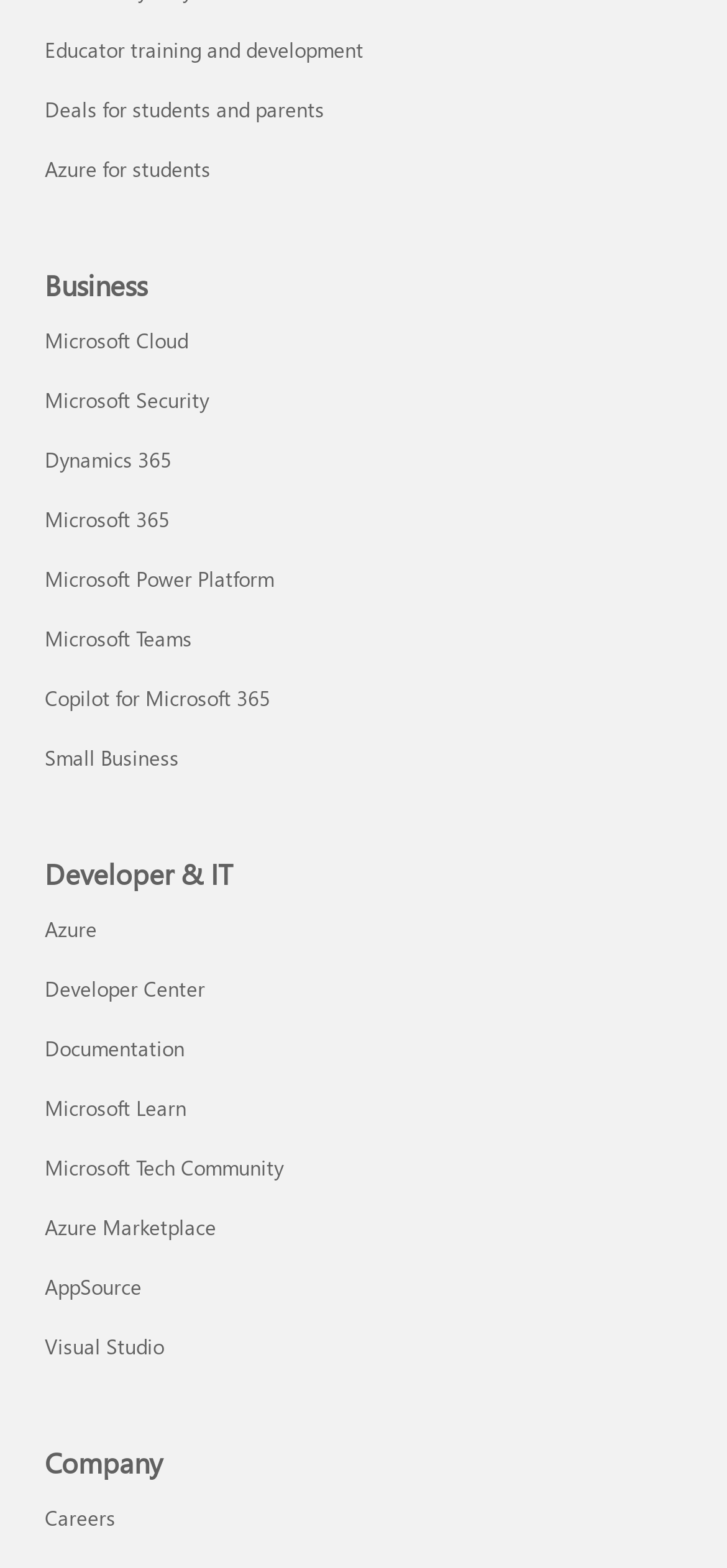Identify and provide the bounding box coordinates of the UI element described: "aria-label="Fabian Taea"". The coordinates should be formatted as [left, top, right, bottom], with each number being a float between 0 and 1.

None